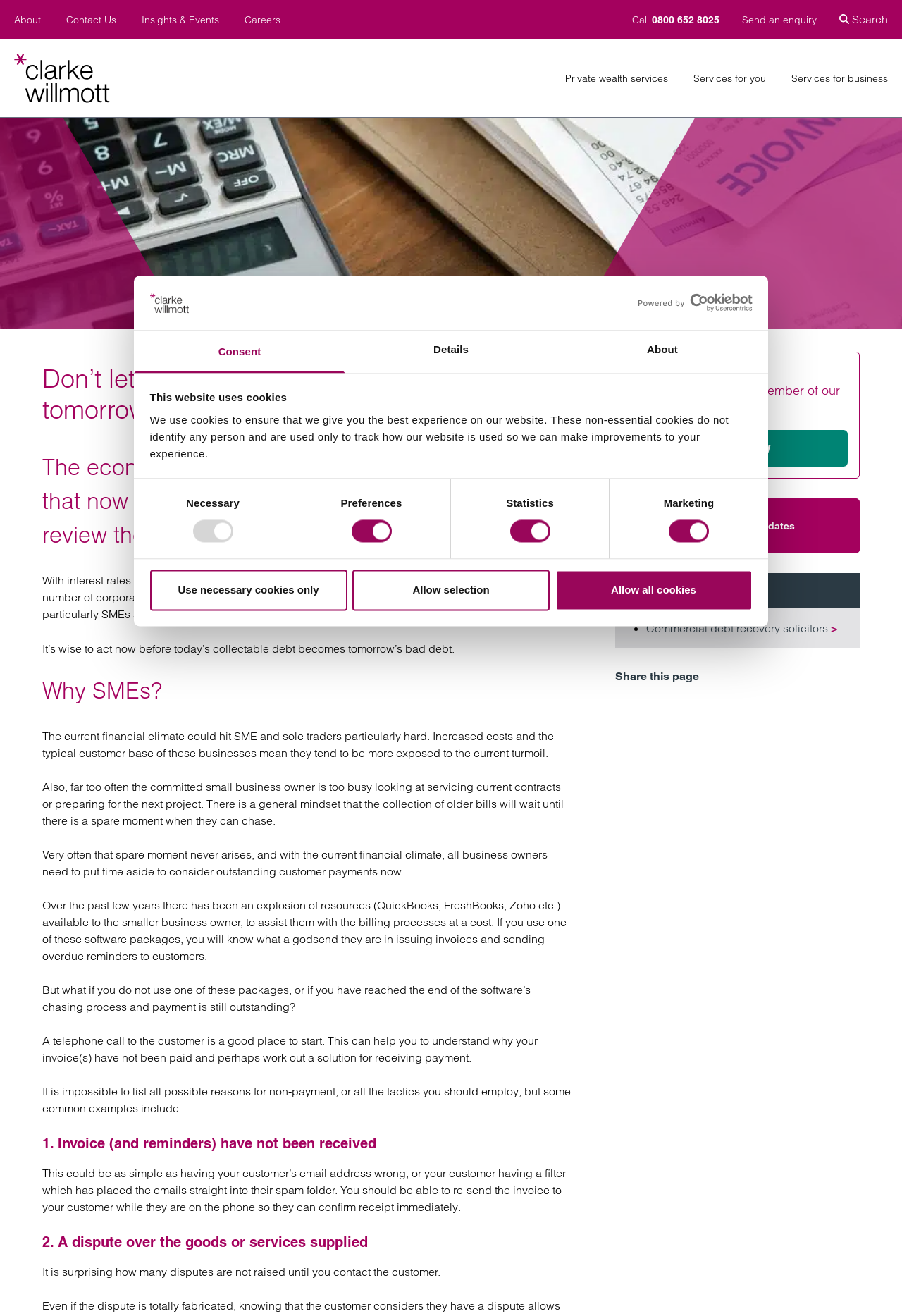How many tabs are in the consent section?
Based on the screenshot, give a detailed explanation to answer the question.

I counted the number of tabs in the consent section, which are 'Consent', 'Details', and 'About', so there are 3 tabs.